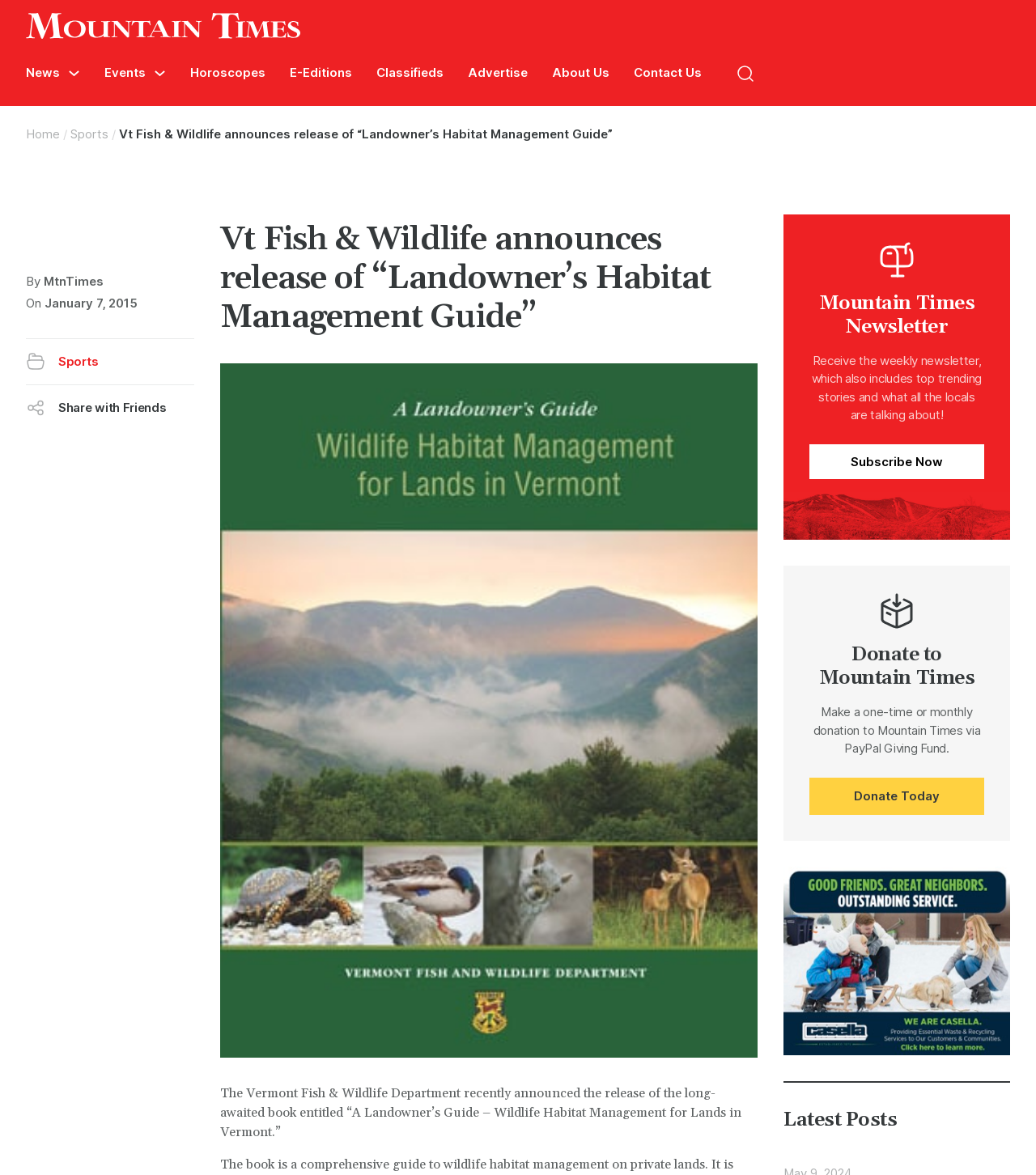Could you provide the bounding box coordinates for the portion of the screen to click to complete this instruction: "Subscribe to Mountain Times Newsletter"?

[0.781, 0.378, 0.95, 0.407]